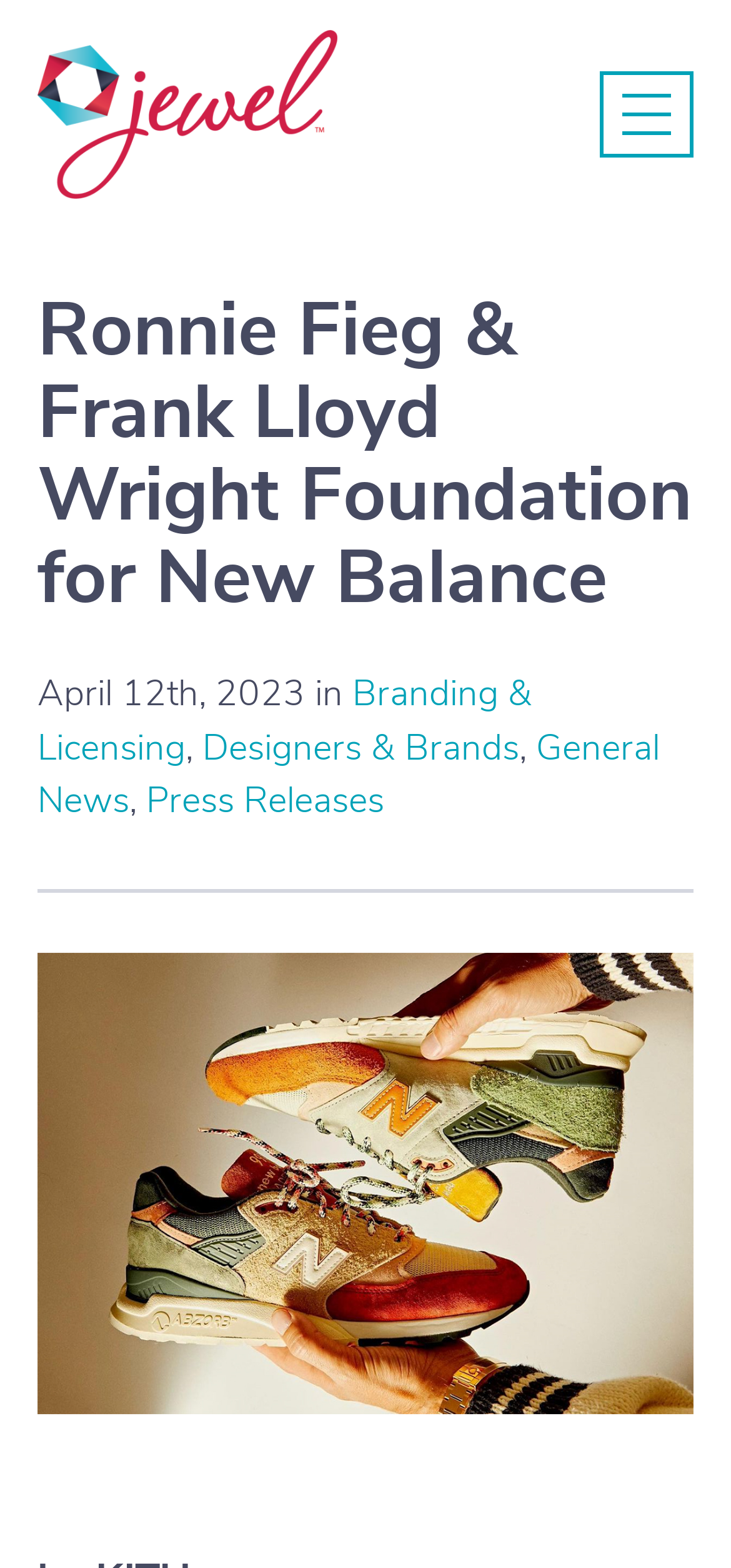Provide a one-word or brief phrase answer to the question:
What is the date mentioned on the webpage?

April 12th, 2023